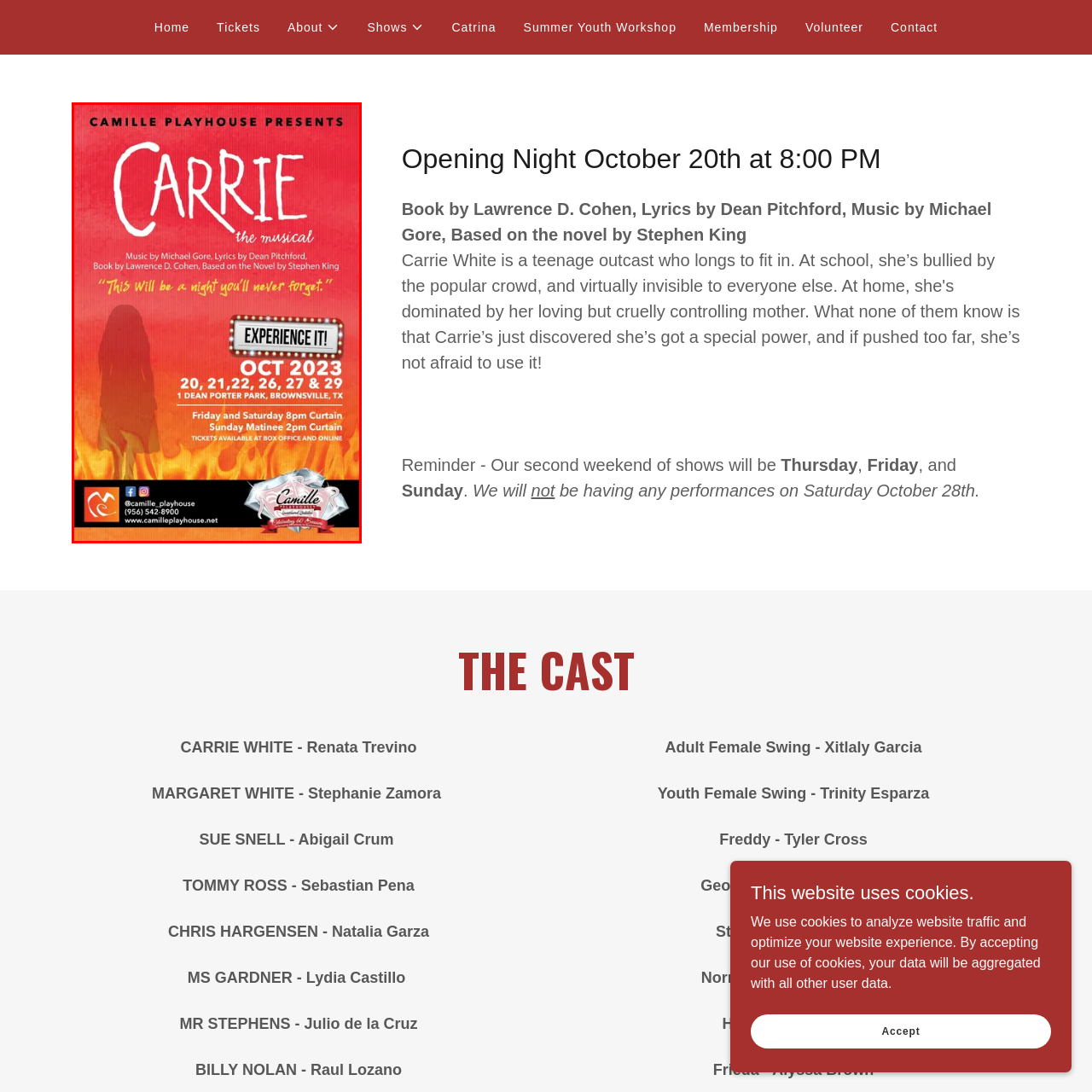What is the date of the Sunday matinee?
Examine the red-bounded area in the image carefully and respond to the question with as much detail as possible.

The image lists the performance dates for the musical, including Fridays and Saturdays at 8 PM, and a Sunday matinee at 2 PM. The Sunday matinee date is October 29.